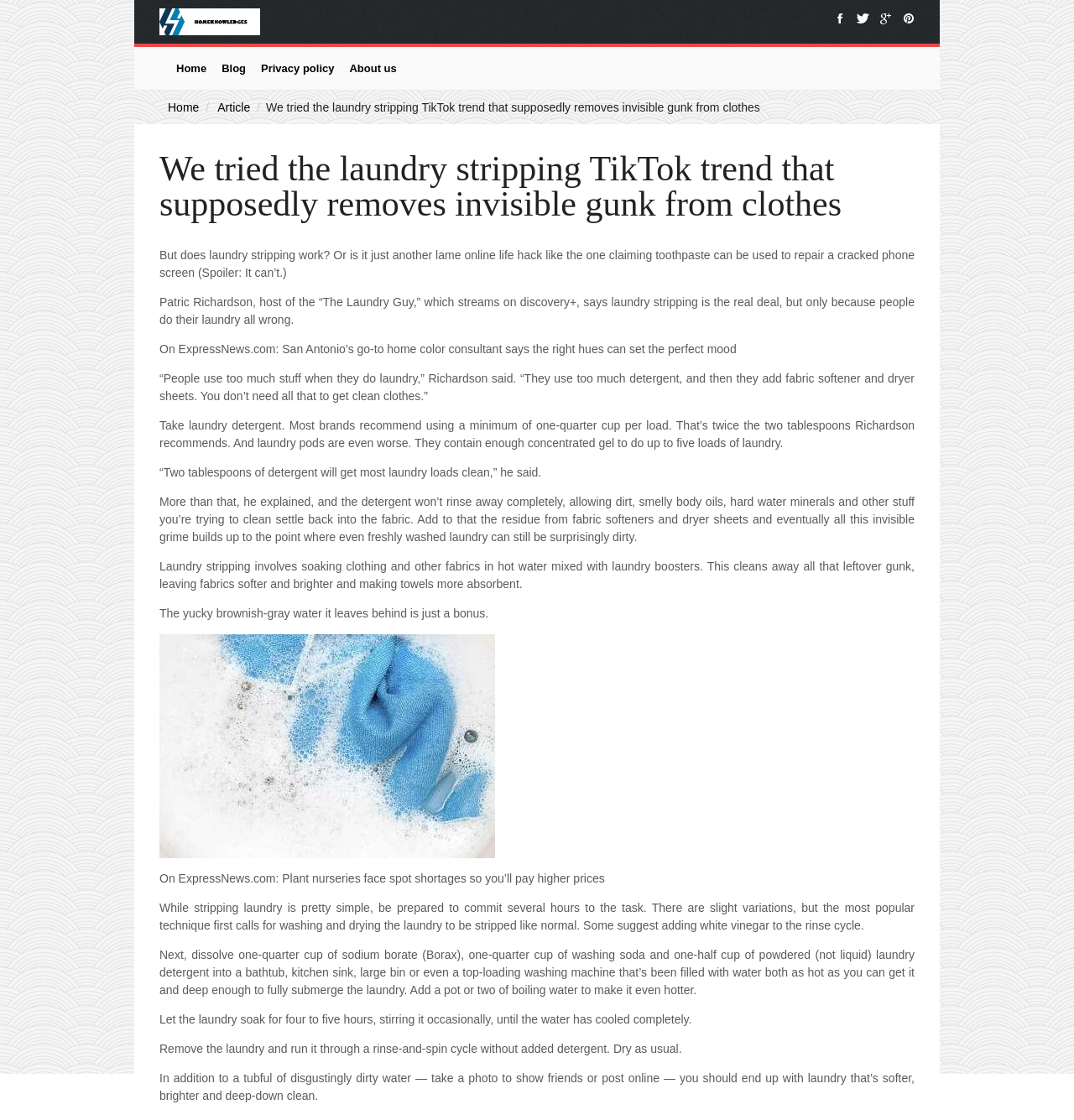Locate the coordinates of the bounding box for the clickable region that fulfills this instruction: "Click the 'Blog' link".

[0.2, 0.049, 0.235, 0.073]